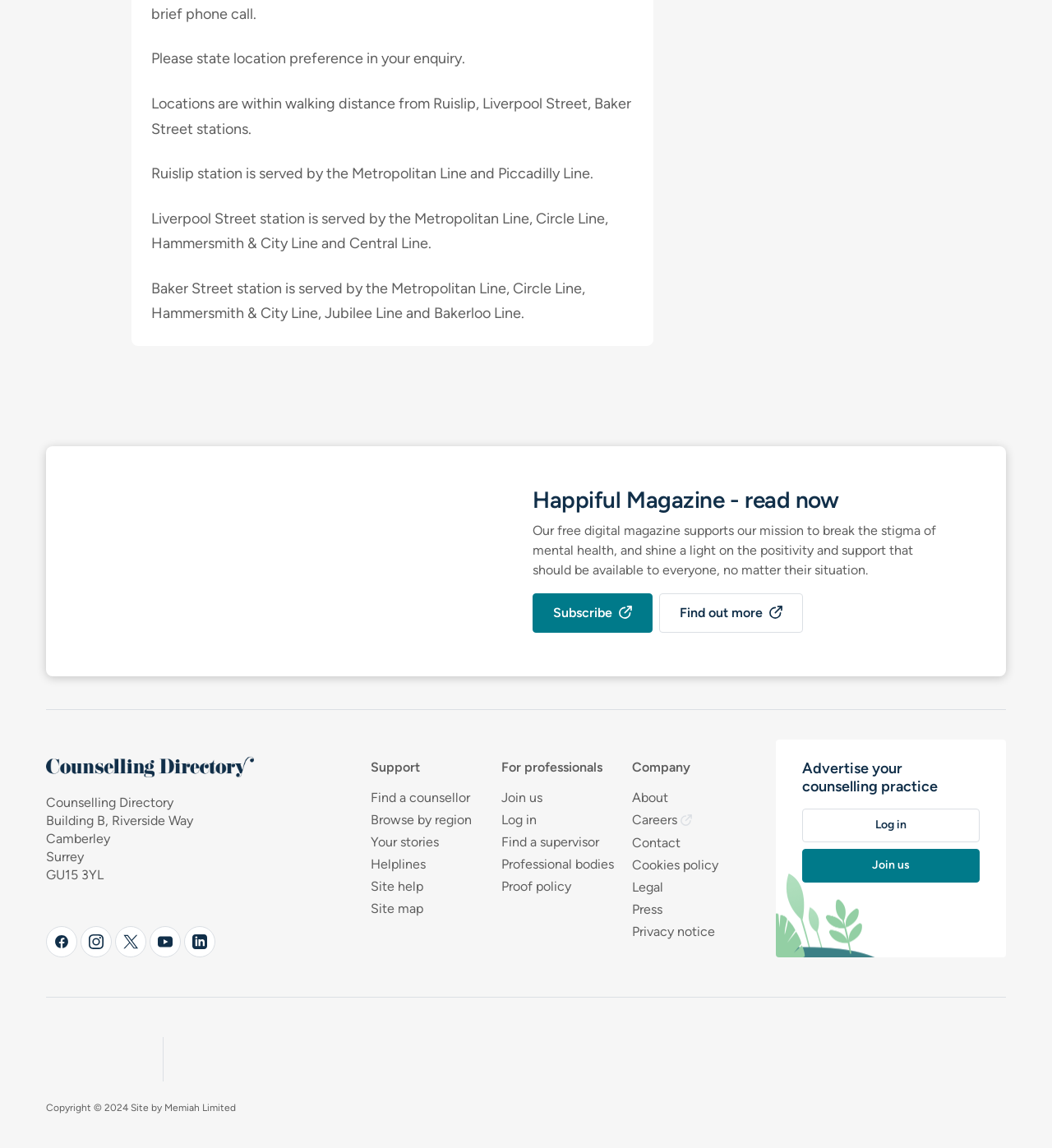What are the social media platforms linked to the company?
Refer to the screenshot and deliver a thorough answer to the question presented.

The question can be answered by looking at the social media links present at the bottom of the webpage, which include Facebook, Instagram, Twitter, Youtube, and LinkedIn, indicating the social media platforms linked to the company.